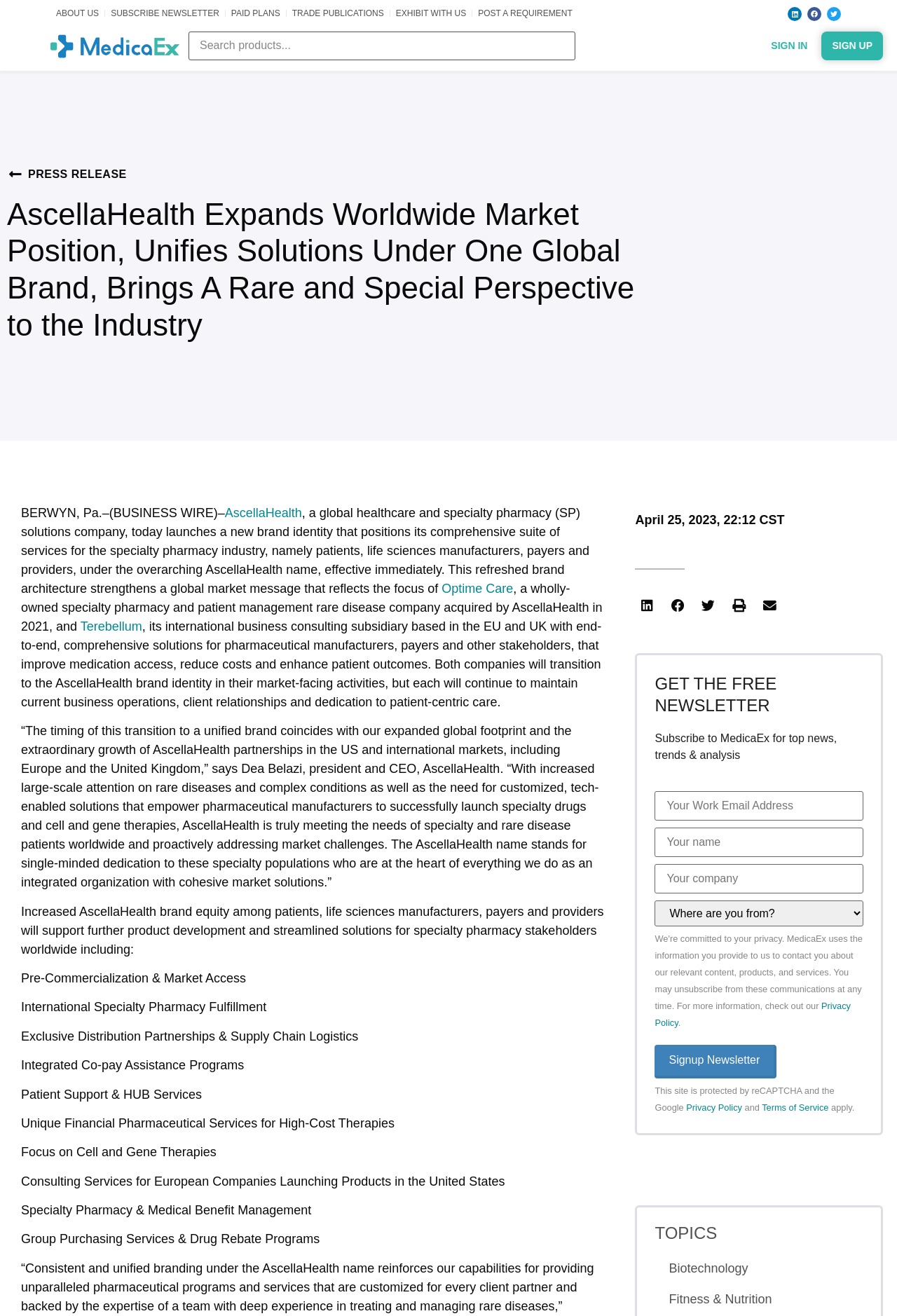What is the company name in the logo?
Based on the screenshot, provide a one-word or short-phrase response.

MedicaEx